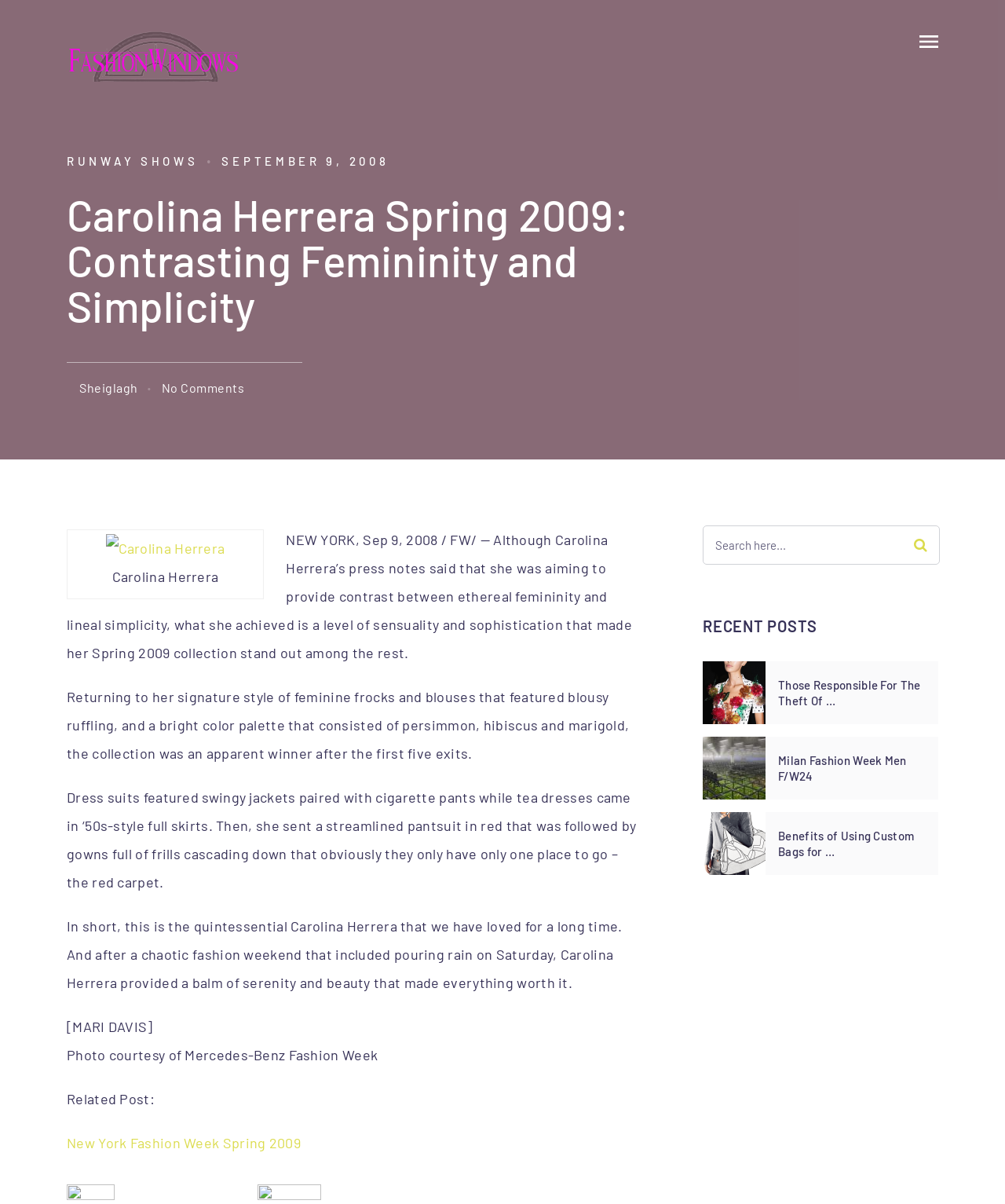Answer the question in a single word or phrase:
Who is the author of this article?

Mari Davis